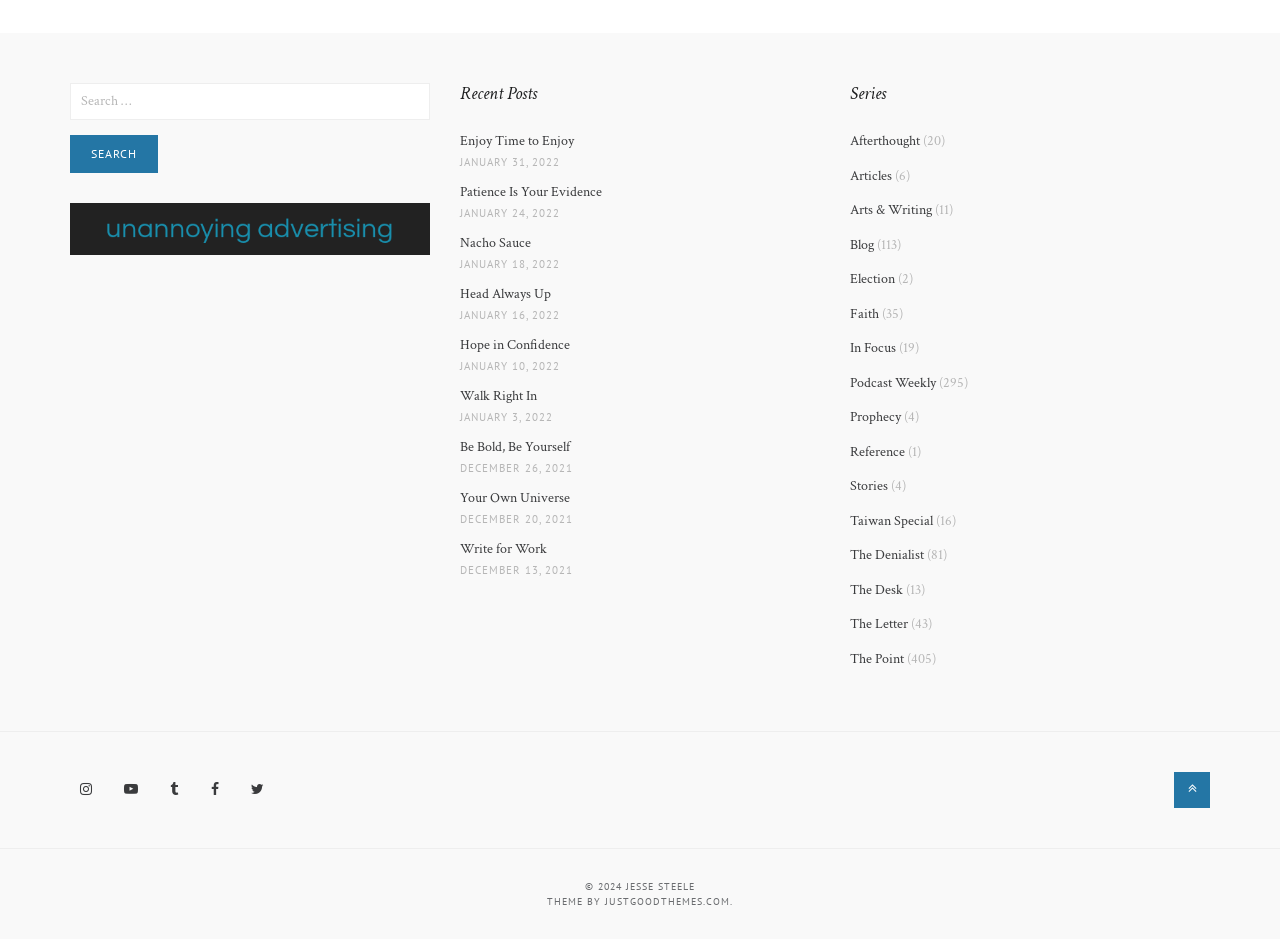Identify the bounding box coordinates for the region to click in order to carry out this instruction: "Search for something". Provide the coordinates using four float numbers between 0 and 1, formatted as [left, top, right, bottom].

[0.055, 0.088, 0.336, 0.128]